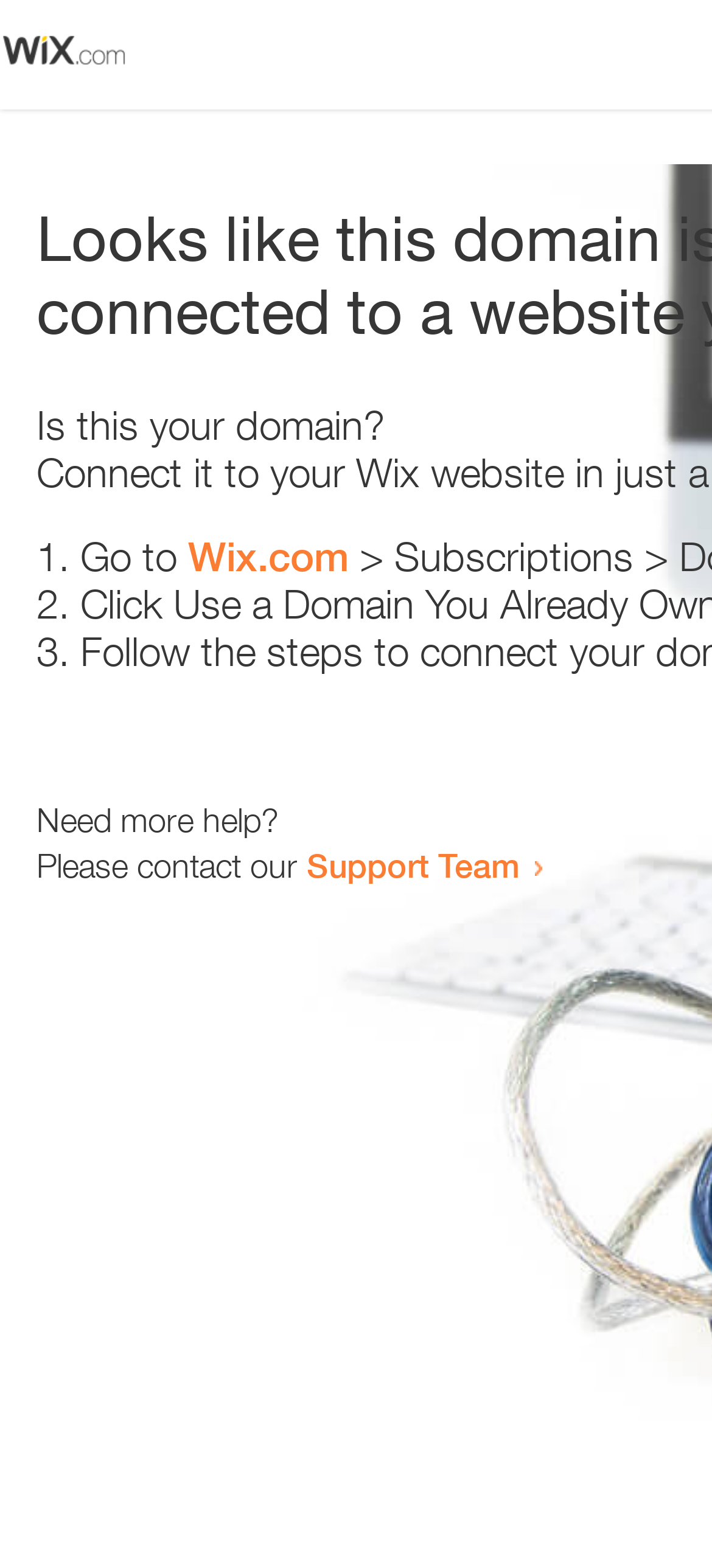Locate the bounding box of the UI element with the following description: "Support Team".

[0.431, 0.539, 0.731, 0.564]